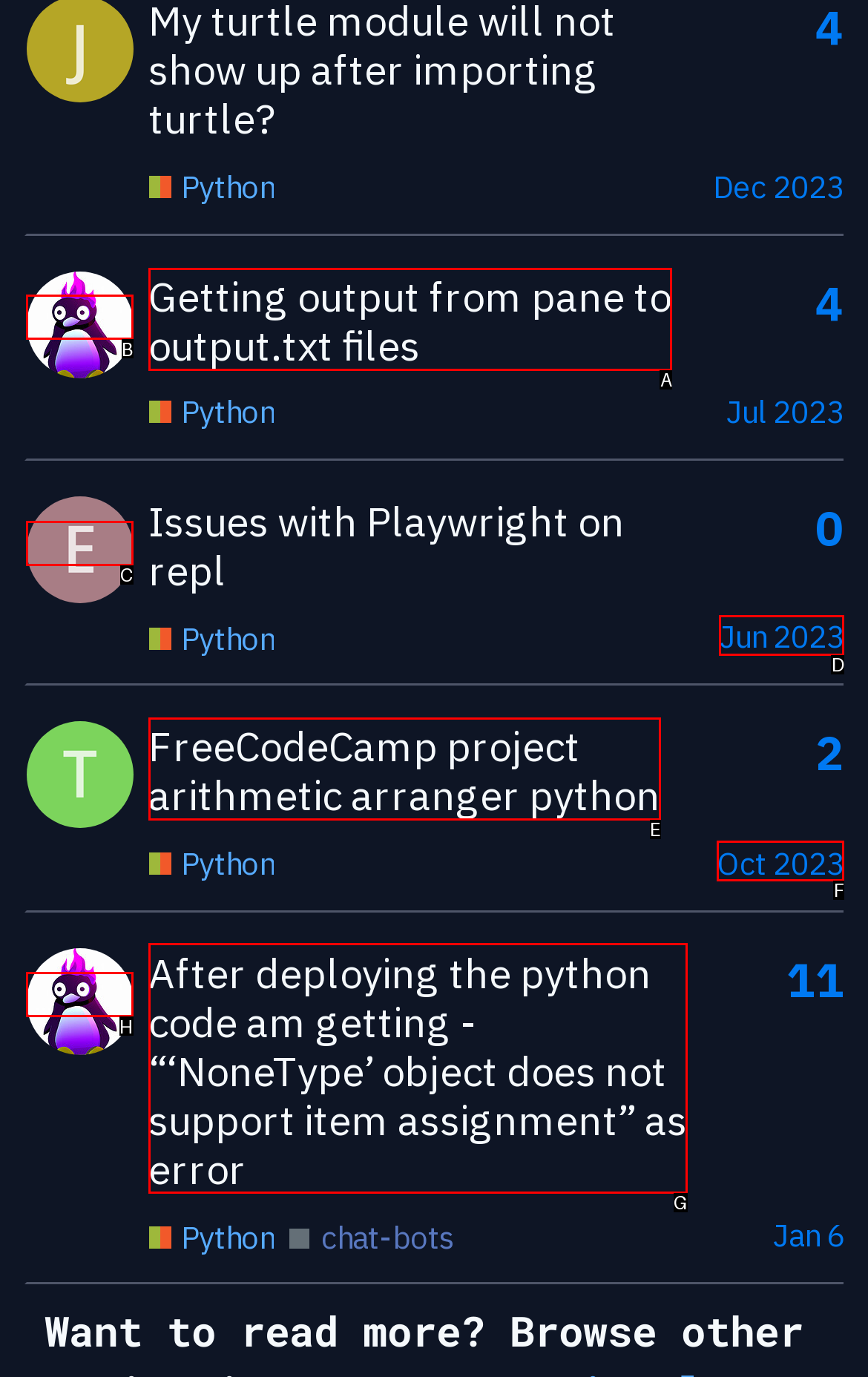Point out the option that needs to be clicked to fulfill the following instruction: View topic 'Getting output from pane to output.txt files'
Answer with the letter of the appropriate choice from the listed options.

A